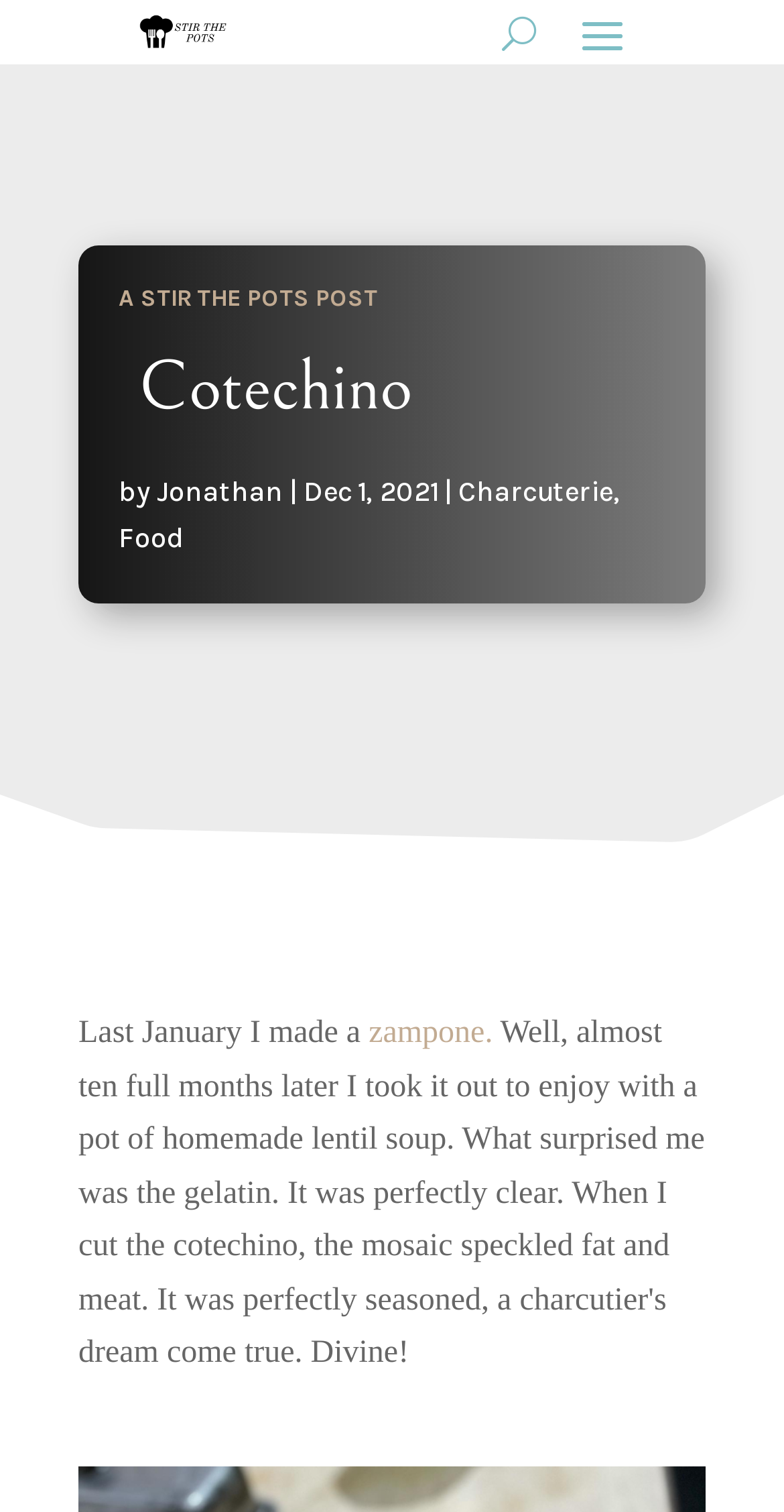Please use the details from the image to answer the following question comprehensively:
What is the date of the post?

I found the date of the post by looking at the text 'Dec 1, 2021' which is located below the author's name and above the main content of the post.